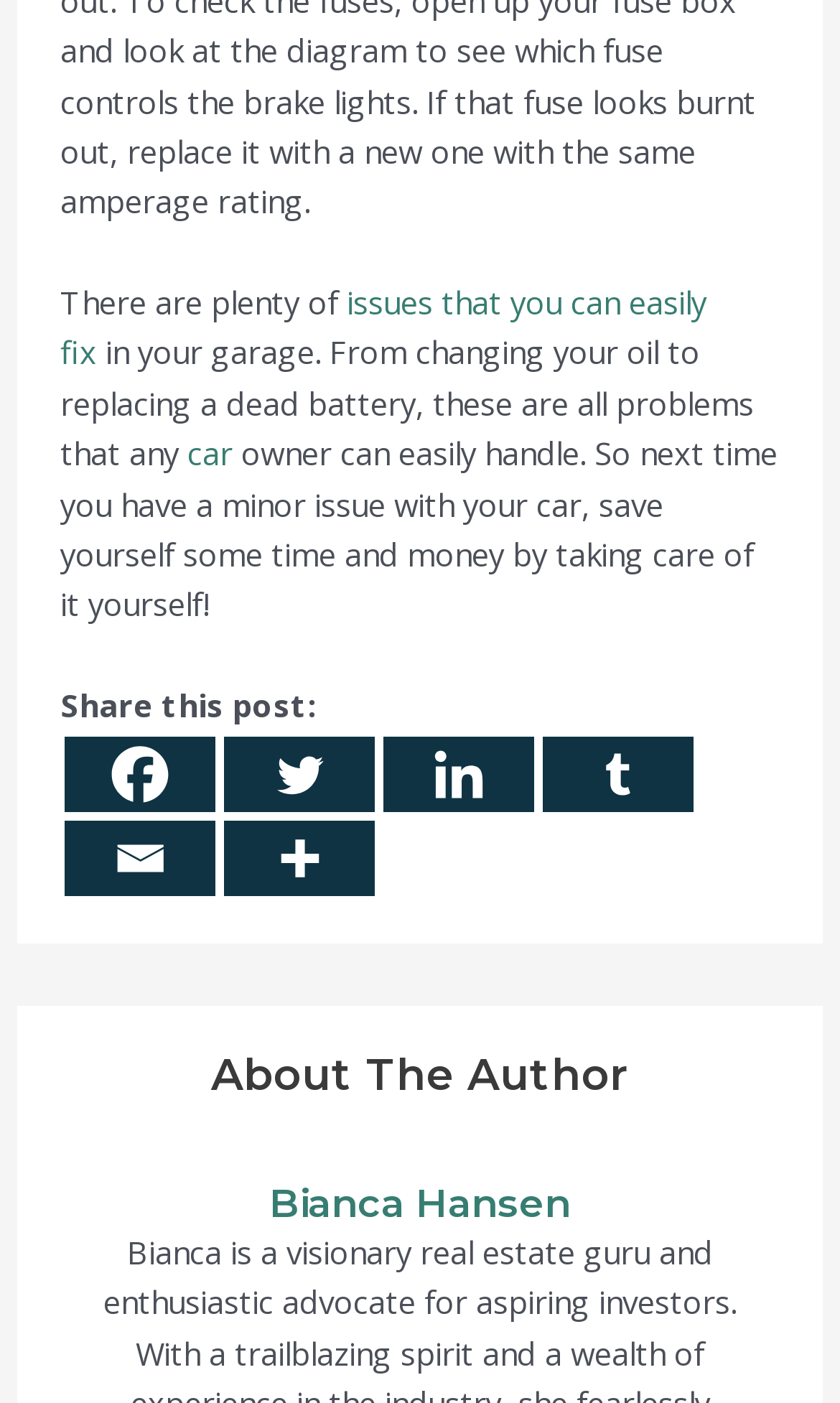What is the topic of this post?
Provide a thorough and detailed answer to the question.

The text on the webpage discusses various car-related issues that can be easily fixed, such as changing oil and replacing a dead battery, which suggests that the topic of this post is car maintenance.